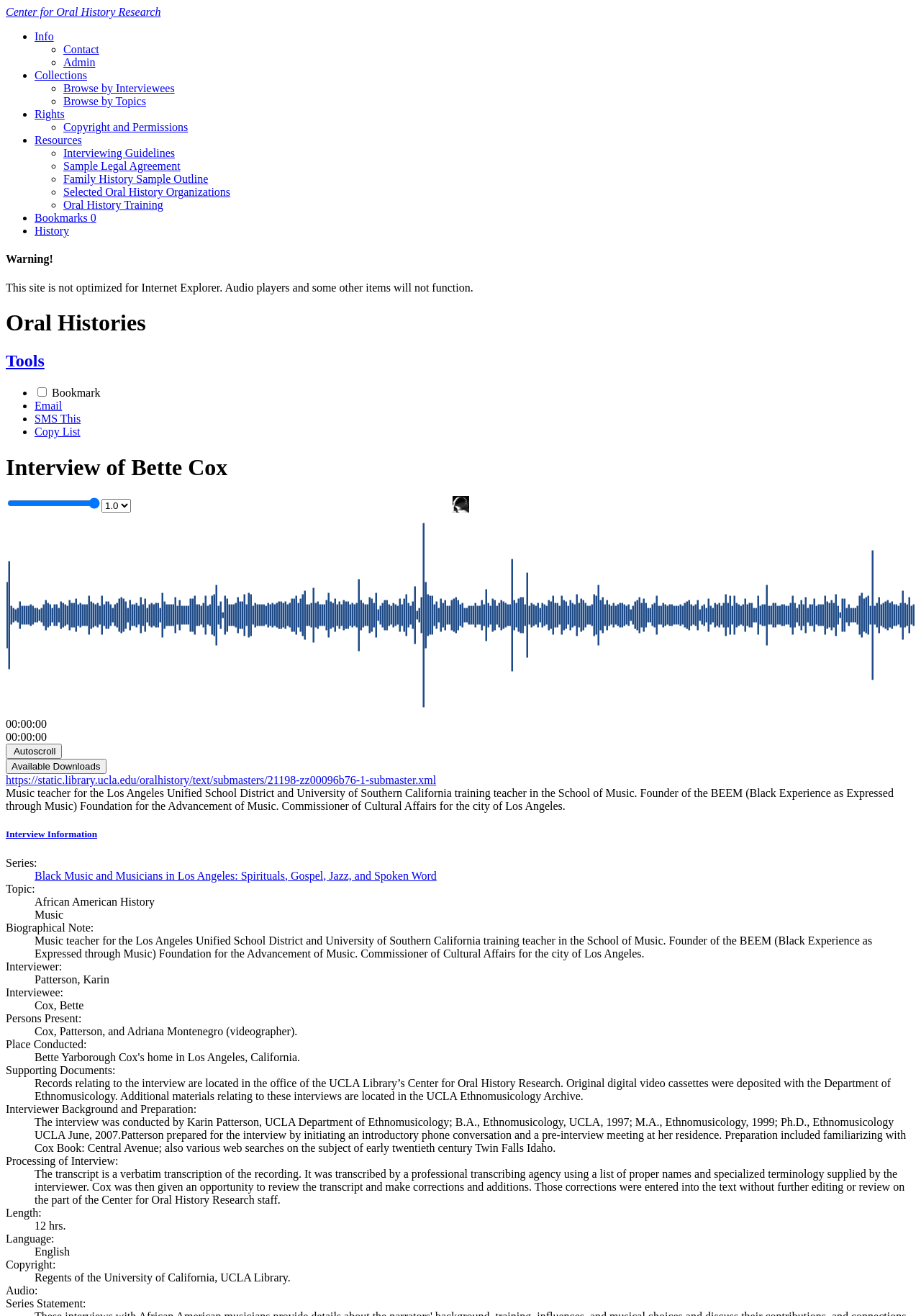Please examine the image and provide a detailed answer to the question: How many tabs are in the top tab list?

The question asks for the number of tabs in the top tab list. By looking at the webpage, we can see that there are five tabs in the top tab list: 'Tools', 'Available Downloads', 'Interview Information', and two more. Therefore, the answer is '5'.